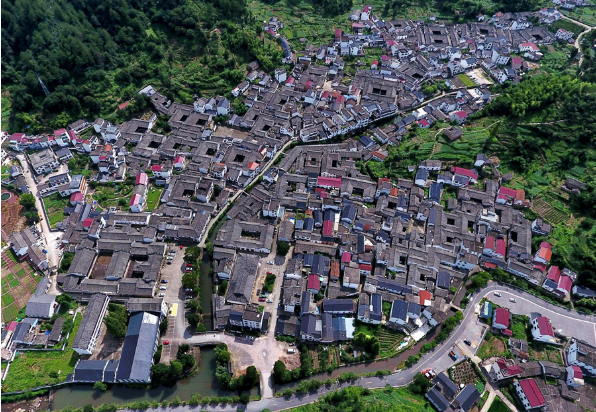Detail every visible element in the image extensively.

The image showcases an aerial view of Yuyuan ancient village, nestled in a lush green landscape. The village is characterized by its intricate layout of traditional architecture, with numerous blocks of historic buildings that date back to the Ming and Qing Dynasties. The rooftops are predominantly grey, with vibrant red accents highlighting some of the structures, which enhances the visual contrast against the greenery surrounding the village. Winding paths and a stream create a picturesque setting, illustrating the harmony between the built environment and nature. This view encapsulates the rich cultural heritage and folk customs that attract numerous visitors to explore the architectural complexities of this ancient village.